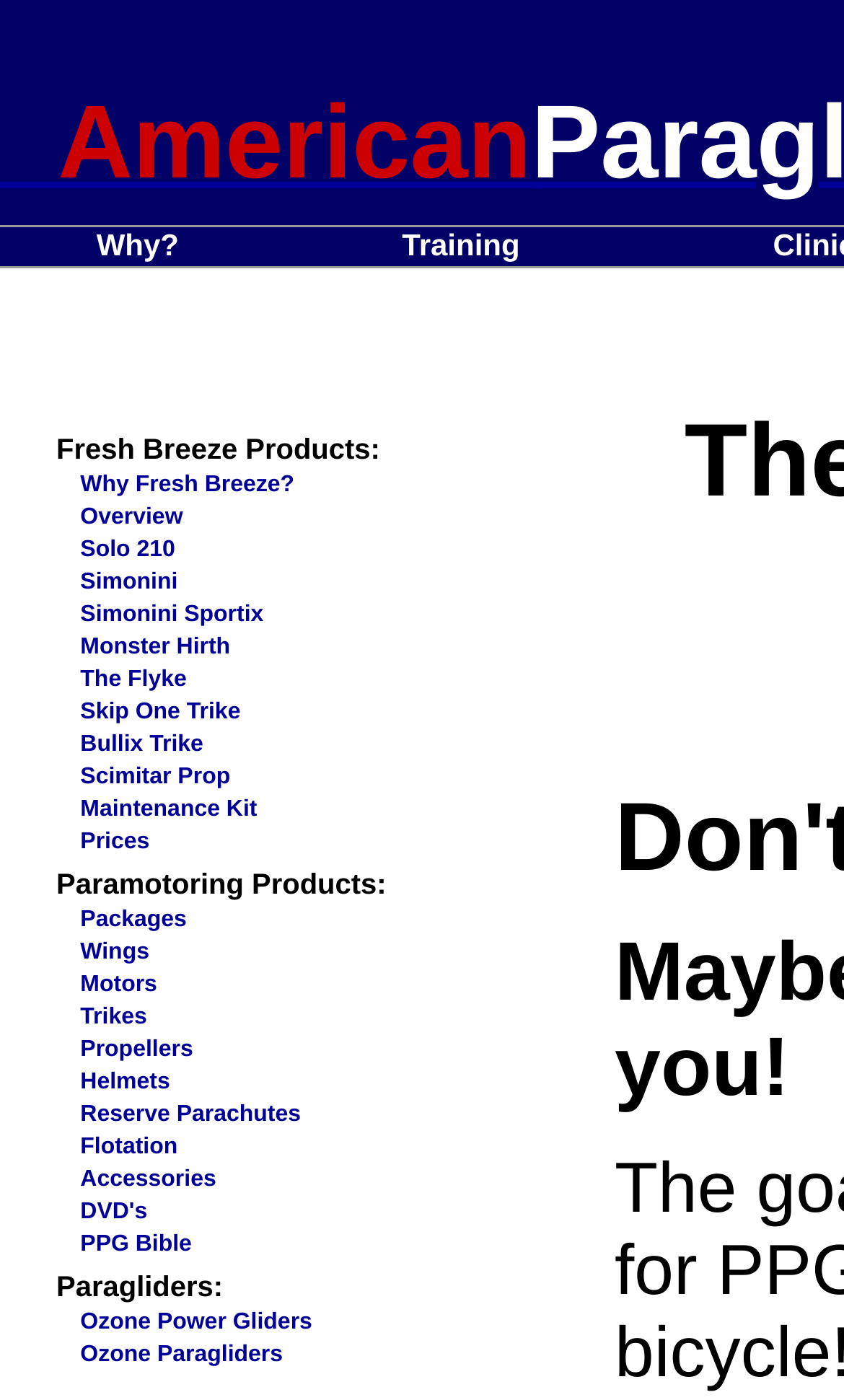Determine the bounding box coordinates of the target area to click to execute the following instruction: "View Training."

[0.476, 0.162, 0.616, 0.187]